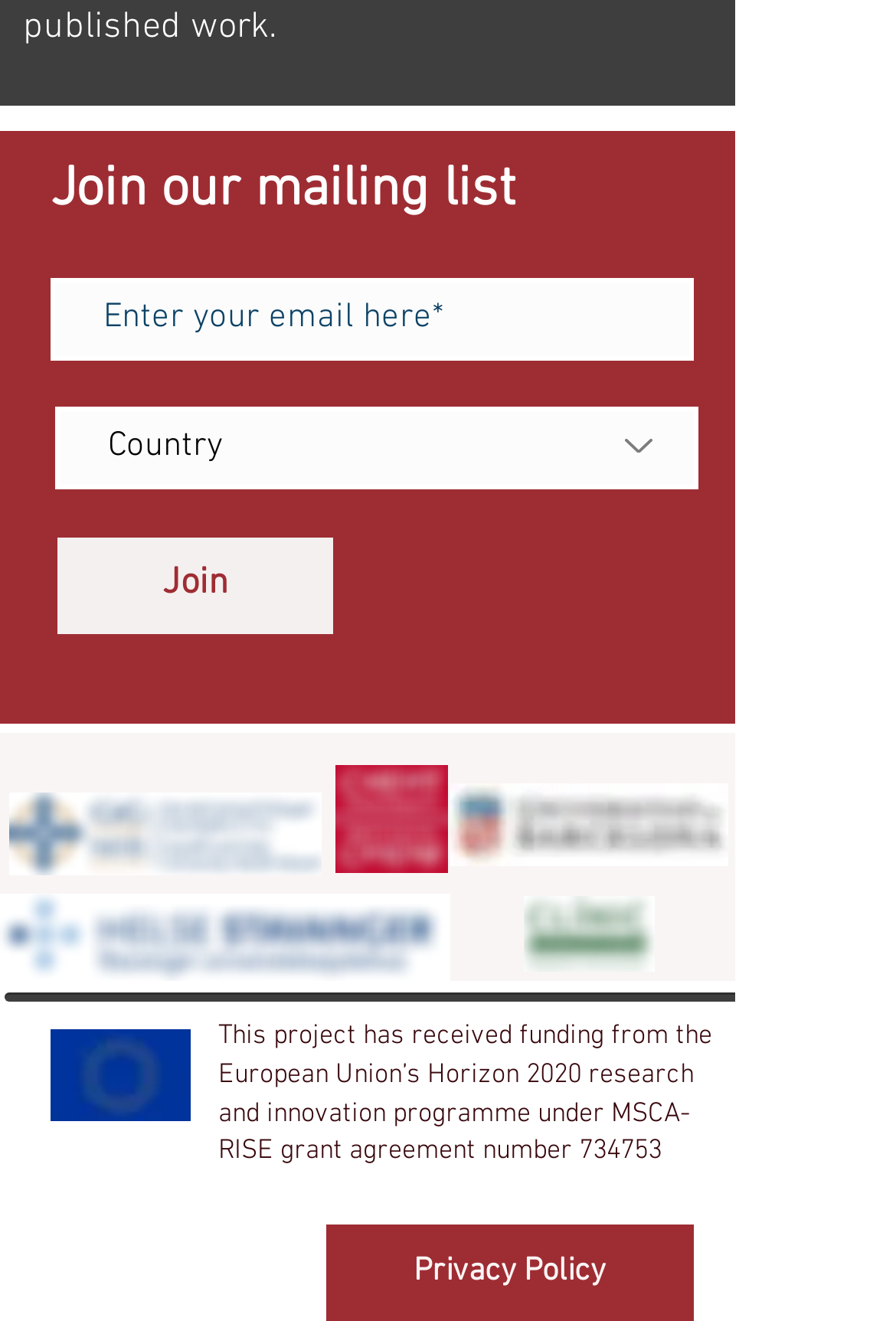Using the provided description: "Join", find the bounding box coordinates of the corresponding UI element. The output should be four float numbers between 0 and 1, in the format [left, top, right, bottom].

[0.064, 0.407, 0.372, 0.48]